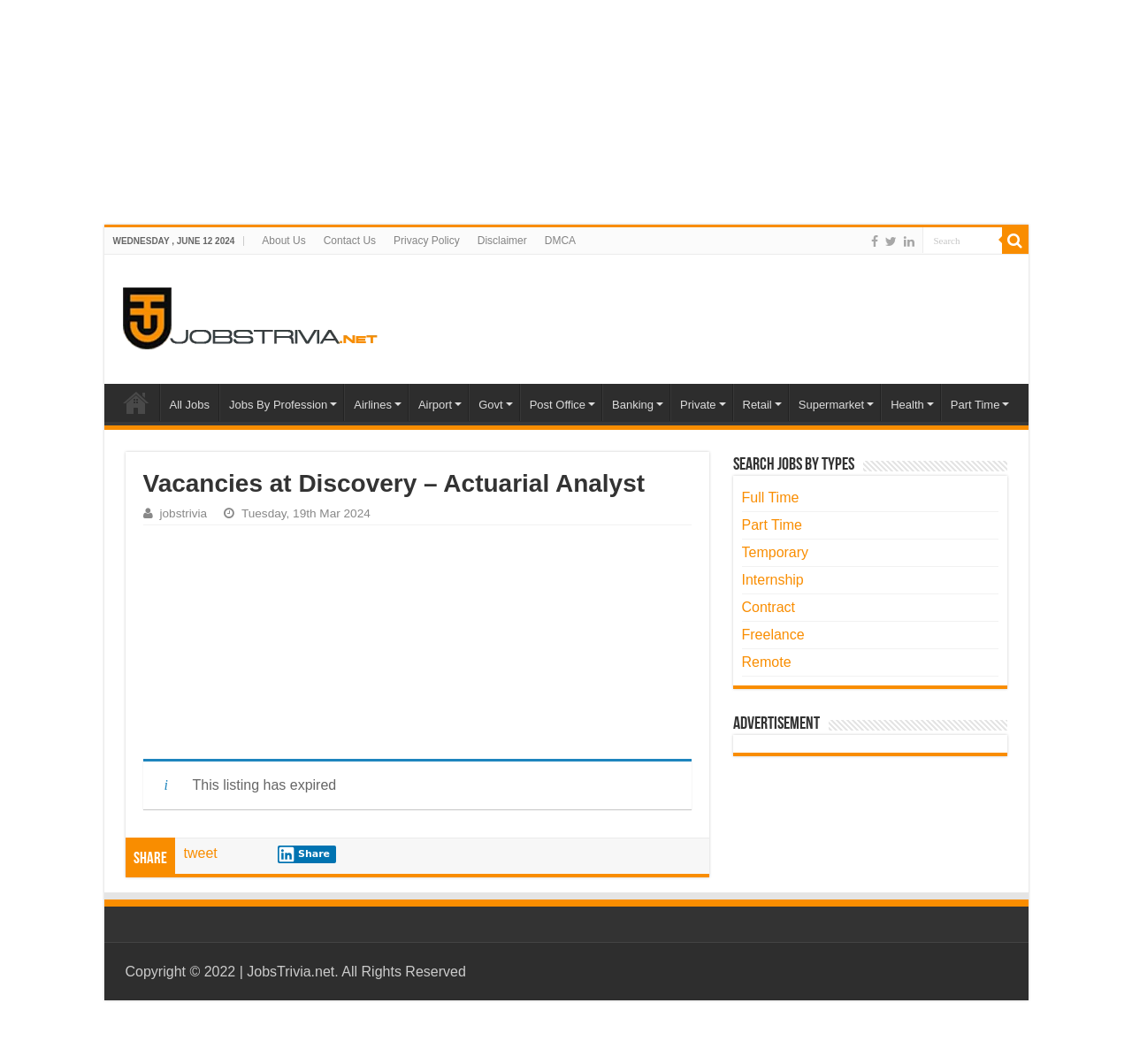Identify the bounding box coordinates of the clickable region required to complete the instruction: "View all jobs". The coordinates should be given as four float numbers within the range of 0 and 1, i.e., [left, top, right, bottom].

[0.141, 0.361, 0.193, 0.396]